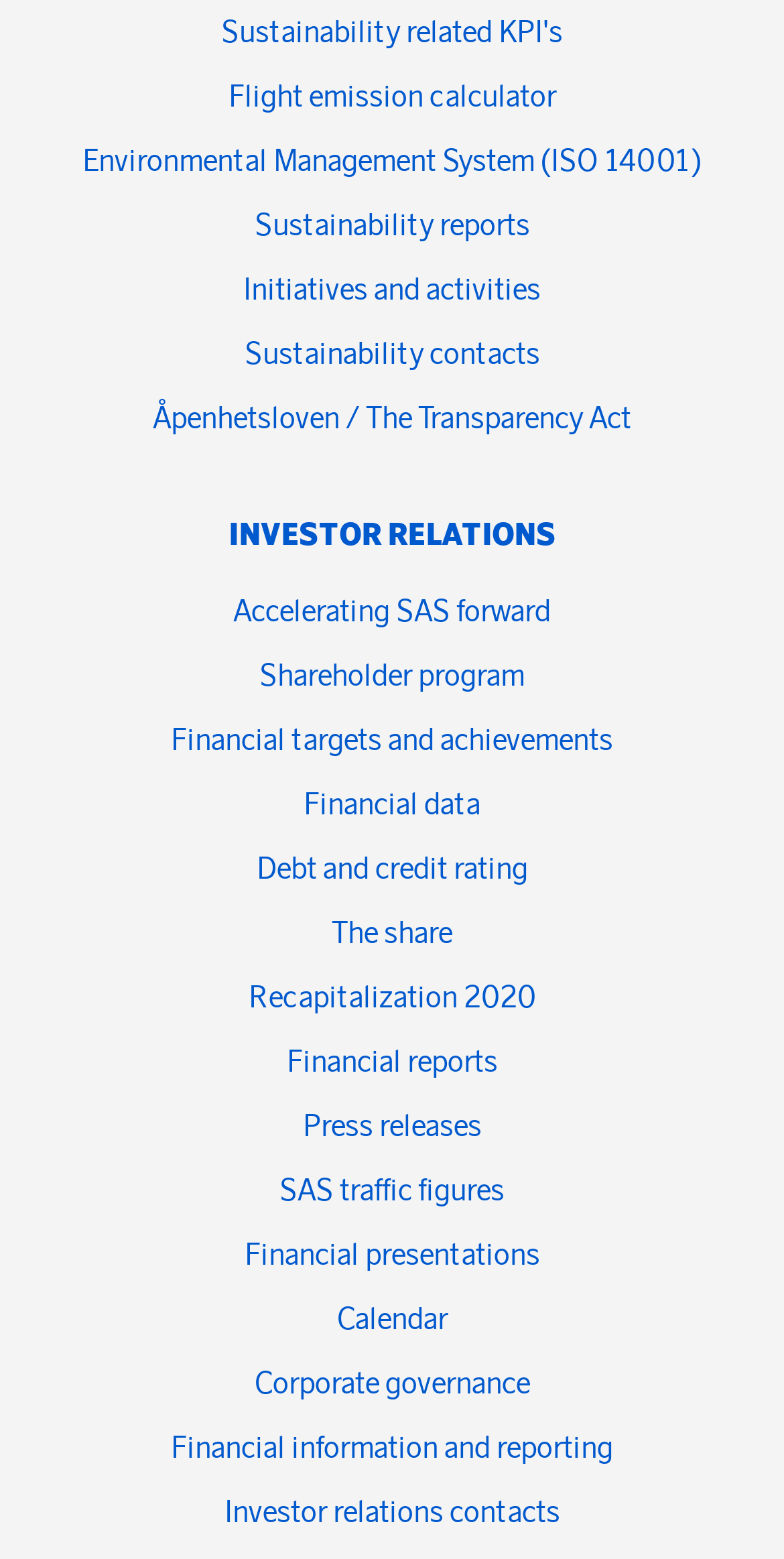What is the first sustainability-related link?
Refer to the screenshot and respond with a concise word or phrase.

Sustainability related KPI's